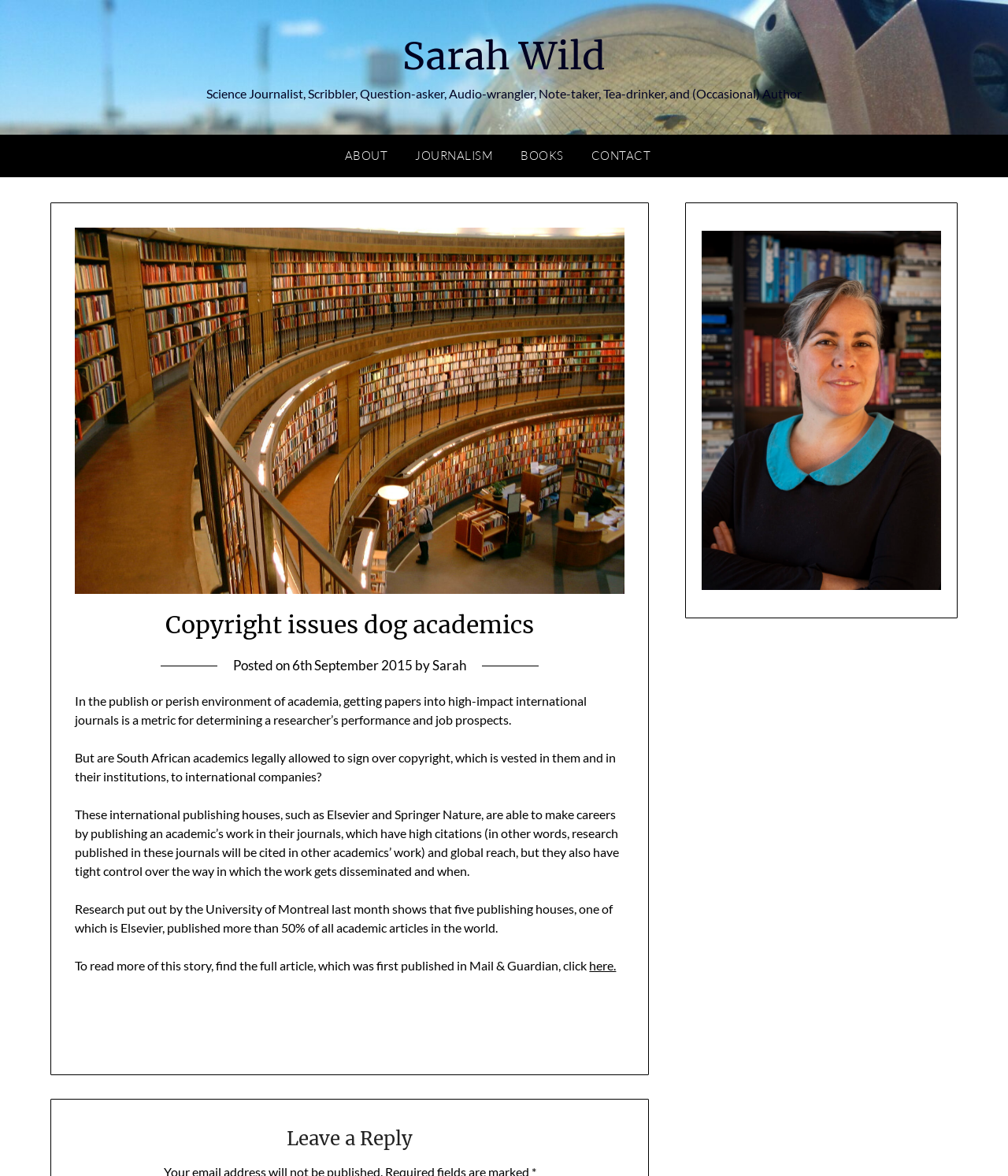Locate the bounding box of the user interface element based on this description: "parent_node: 9K2K1K title="Share this page!"".

None